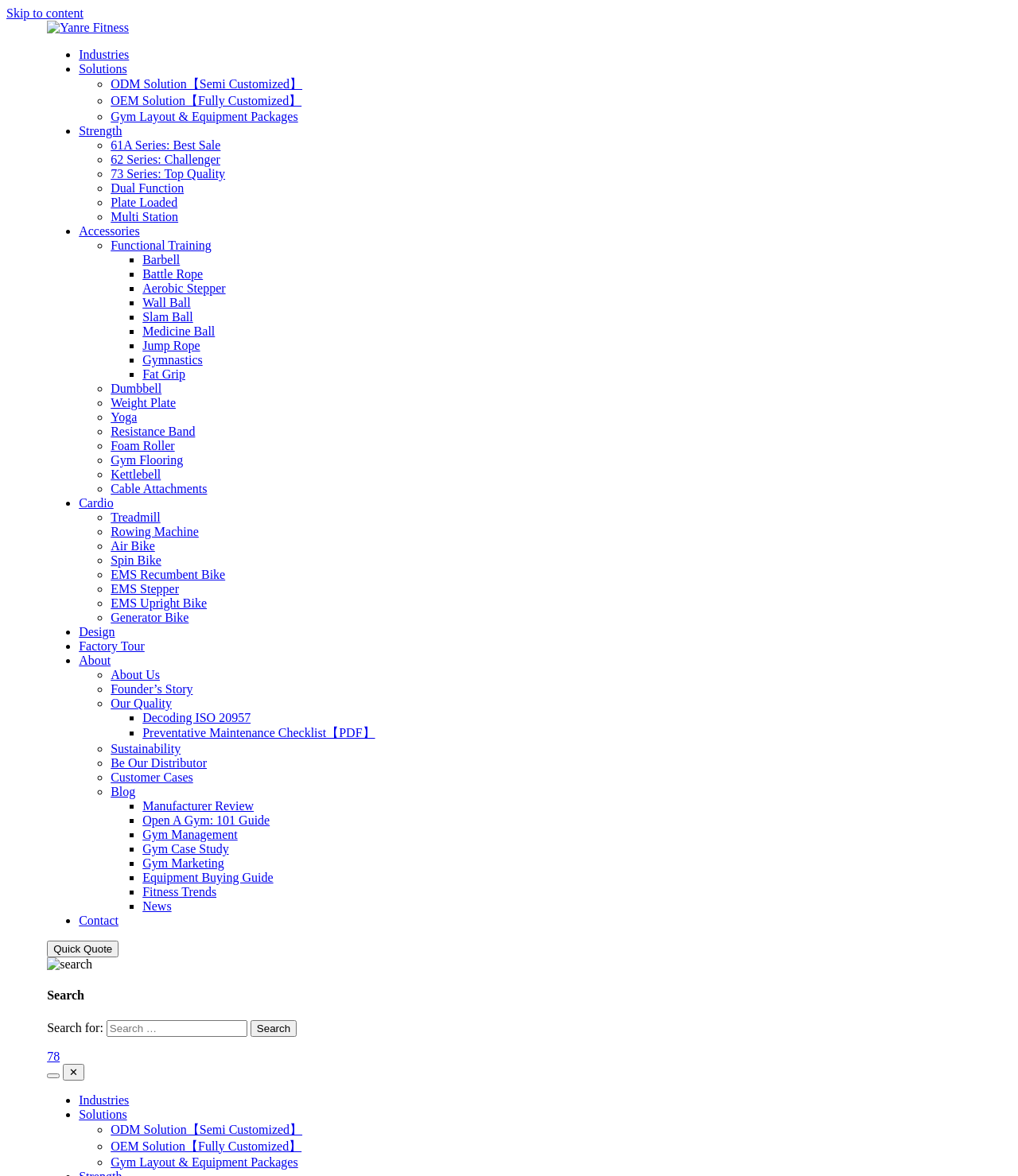Determine the bounding box coordinates of the element's region needed to click to follow the instruction: "Explore the 'Strength' category". Provide these coordinates as four float numbers between 0 and 1, formatted as [left, top, right, bottom].

[0.077, 0.105, 0.12, 0.117]